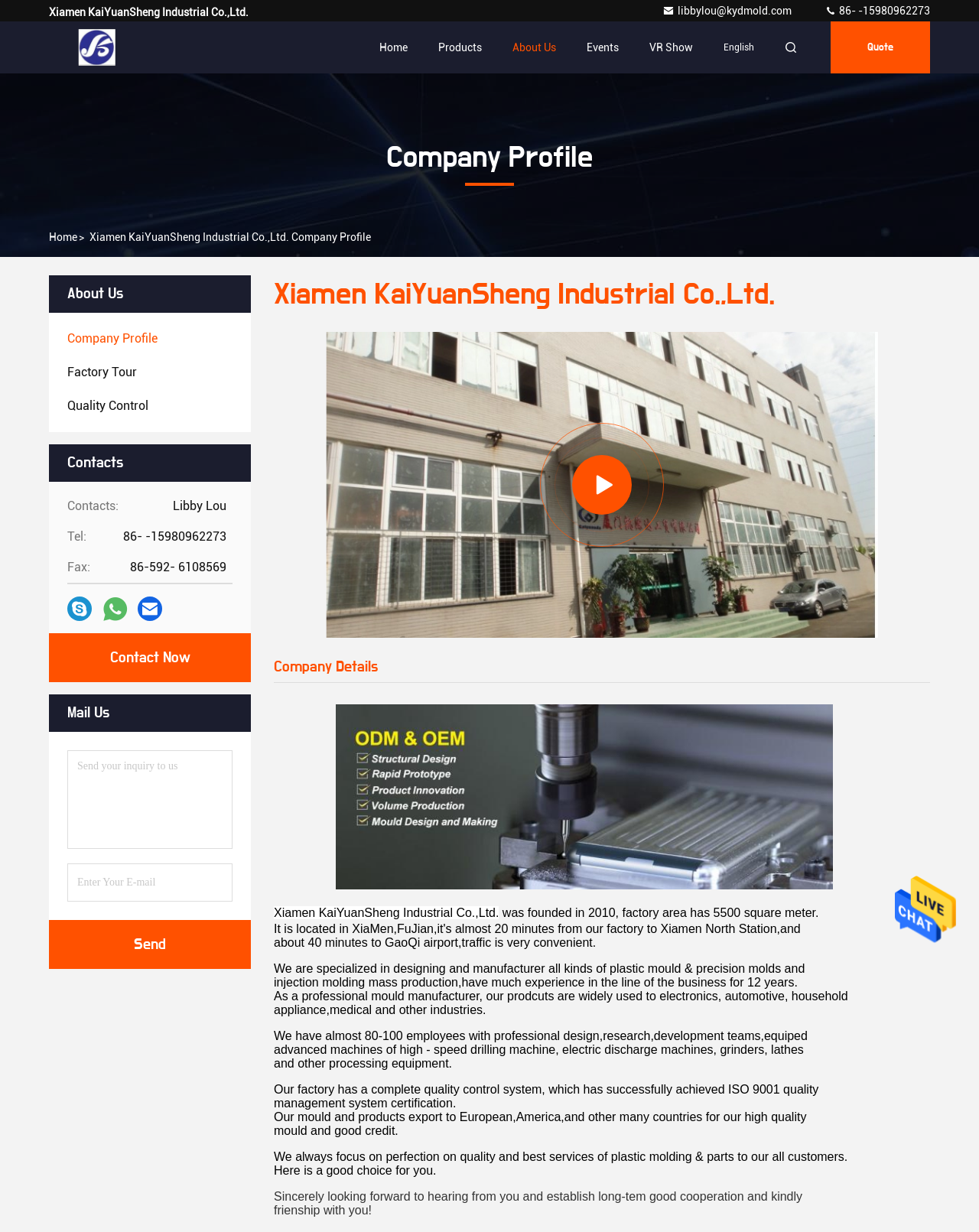Based on the element description: "VR Show", identify the bounding box coordinates for this UI element. The coordinates must be four float numbers between 0 and 1, listed as [left, top, right, bottom].

[0.663, 0.034, 0.708, 0.043]